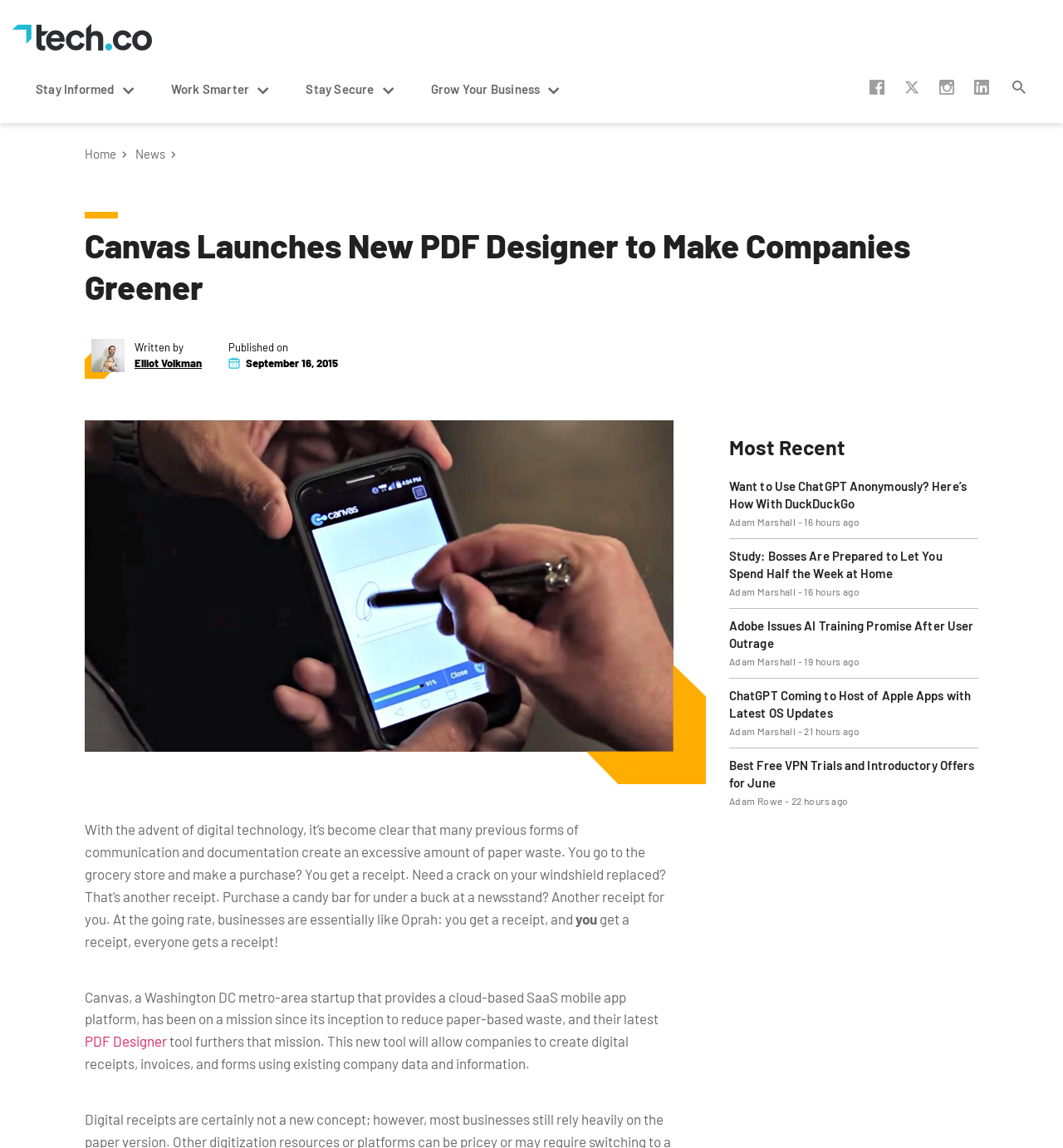Please identify the bounding box coordinates of the clickable region that I should interact with to perform the following instruction: "Click the 'Stay Informed' link". The coordinates should be expressed as four float numbers between 0 and 1, i.e., [left, top, right, bottom].

[0.018, 0.049, 0.145, 0.107]